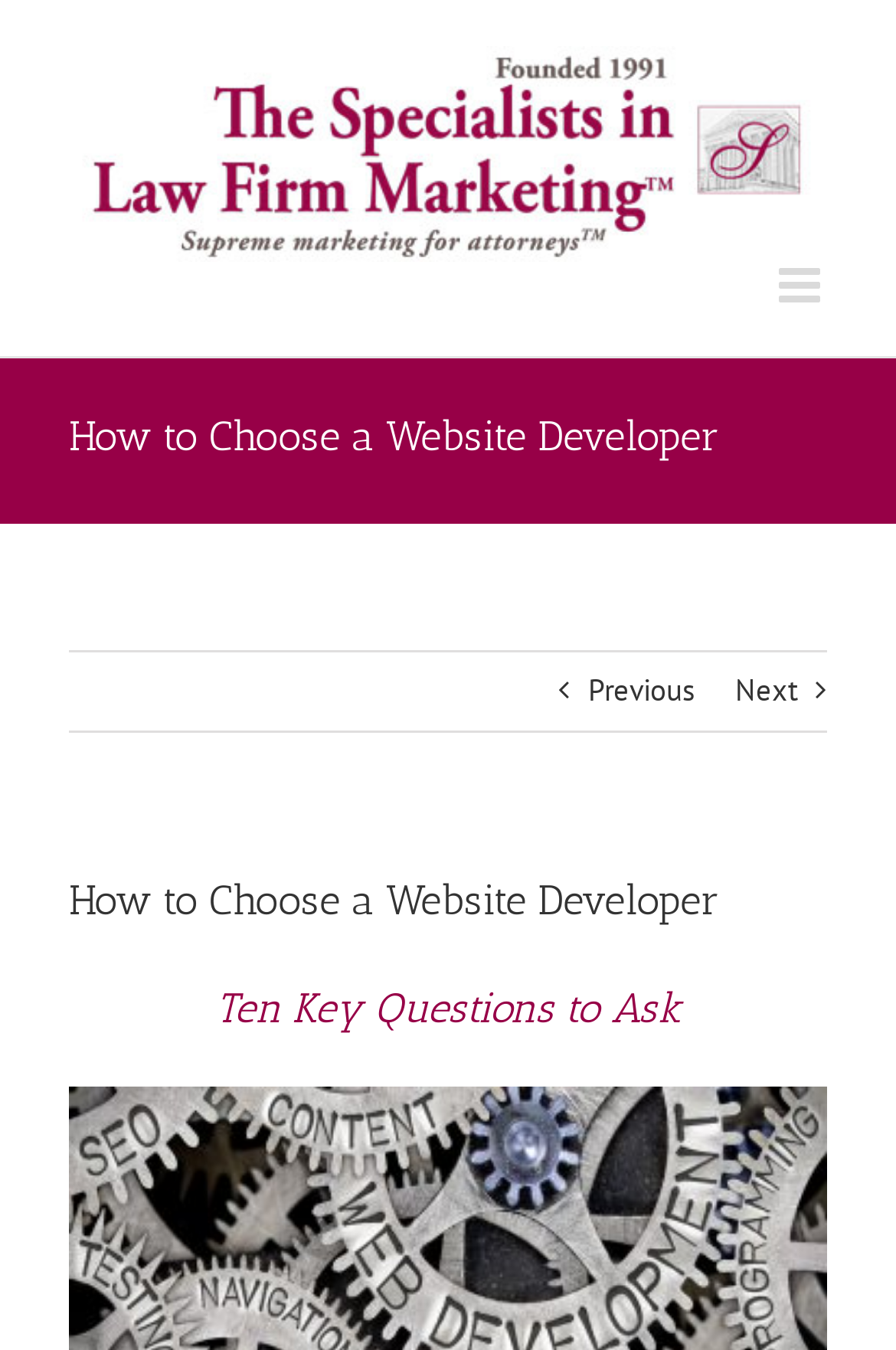What is the logo of the law firm?
Using the visual information, answer the question in a single word or phrase.

Specialists Law Firm Marketing Logo